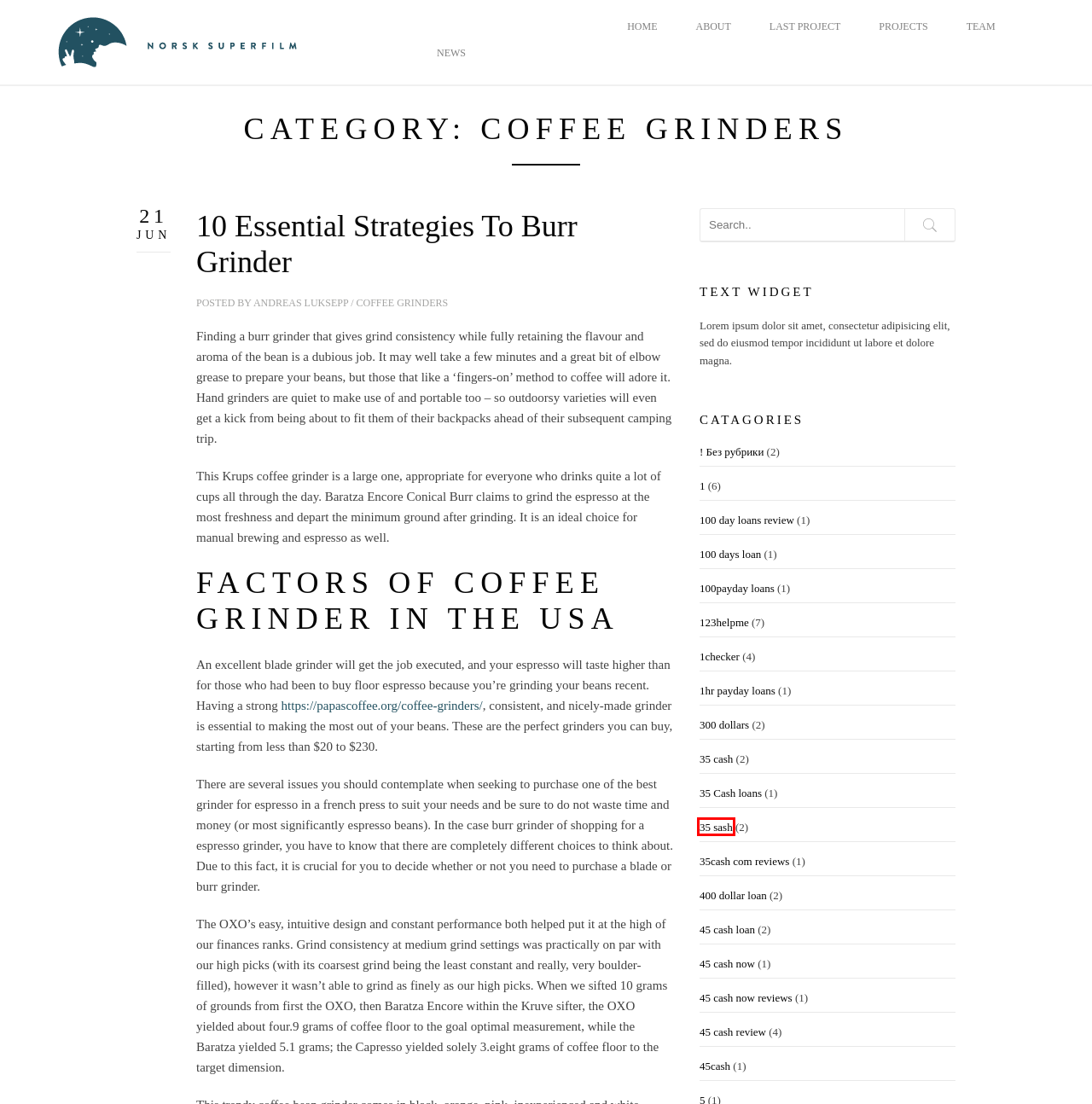Observe the provided screenshot of a webpage that has a red rectangle bounding box. Determine the webpage description that best matches the new webpage after clicking the element inside the red bounding box. Here are the candidates:
A. Norsk superfilm
B. 45 cash now | Norsk superfilm
C. 300 dollars | Norsk superfilm
D. 35 cash | Norsk superfilm
E. 35 sash | Norsk superfilm
F. 100 days loan | Norsk superfilm
G. Custom Writers ✔️ Get Quality Custom Writing Help Online
H. 1hr payday loans | Norsk superfilm

E